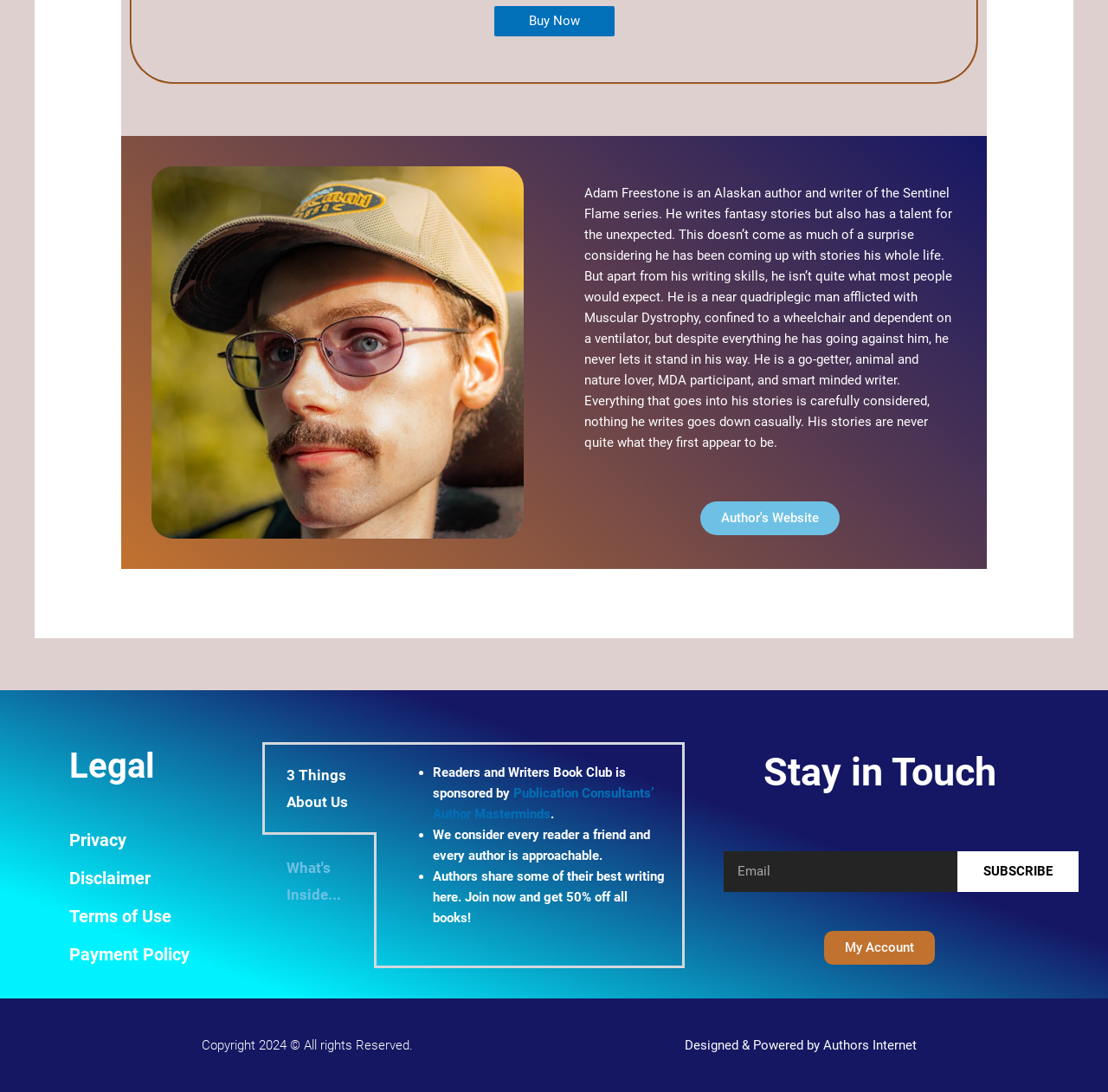Please answer the following question using a single word or phrase: What is the name of the author?

Adam Freestone